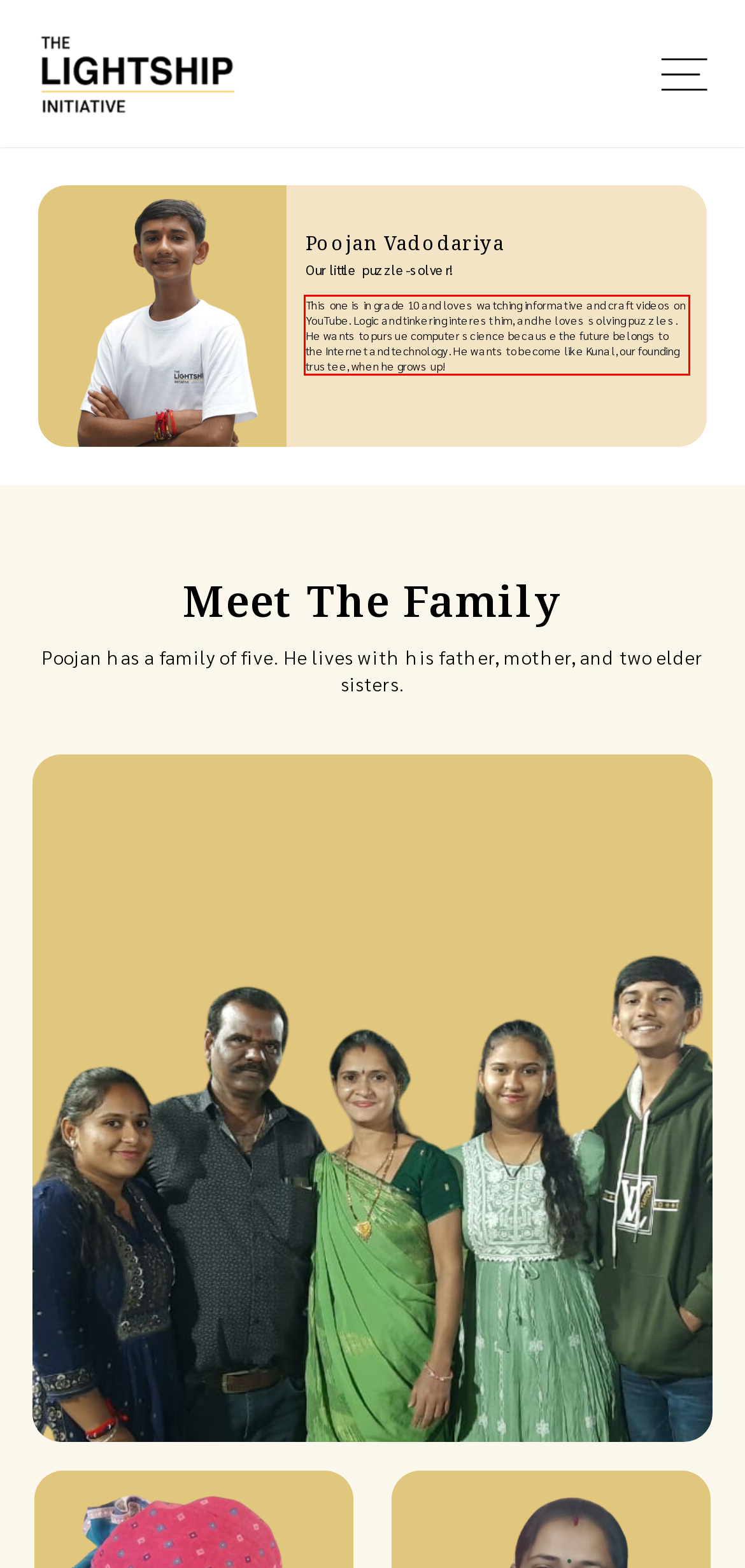Please identify and extract the text from the UI element that is surrounded by a red bounding box in the provided webpage screenshot.

This one is in grade 10 and loves watching informative and craft videos on YouTube. Logic and tinkering interest him, and he loves solving puzzles. He wants to pursue computer science because the future belongs to the Internet and technology. He wants to become like Kunal, our founding trustee, when he grows up!